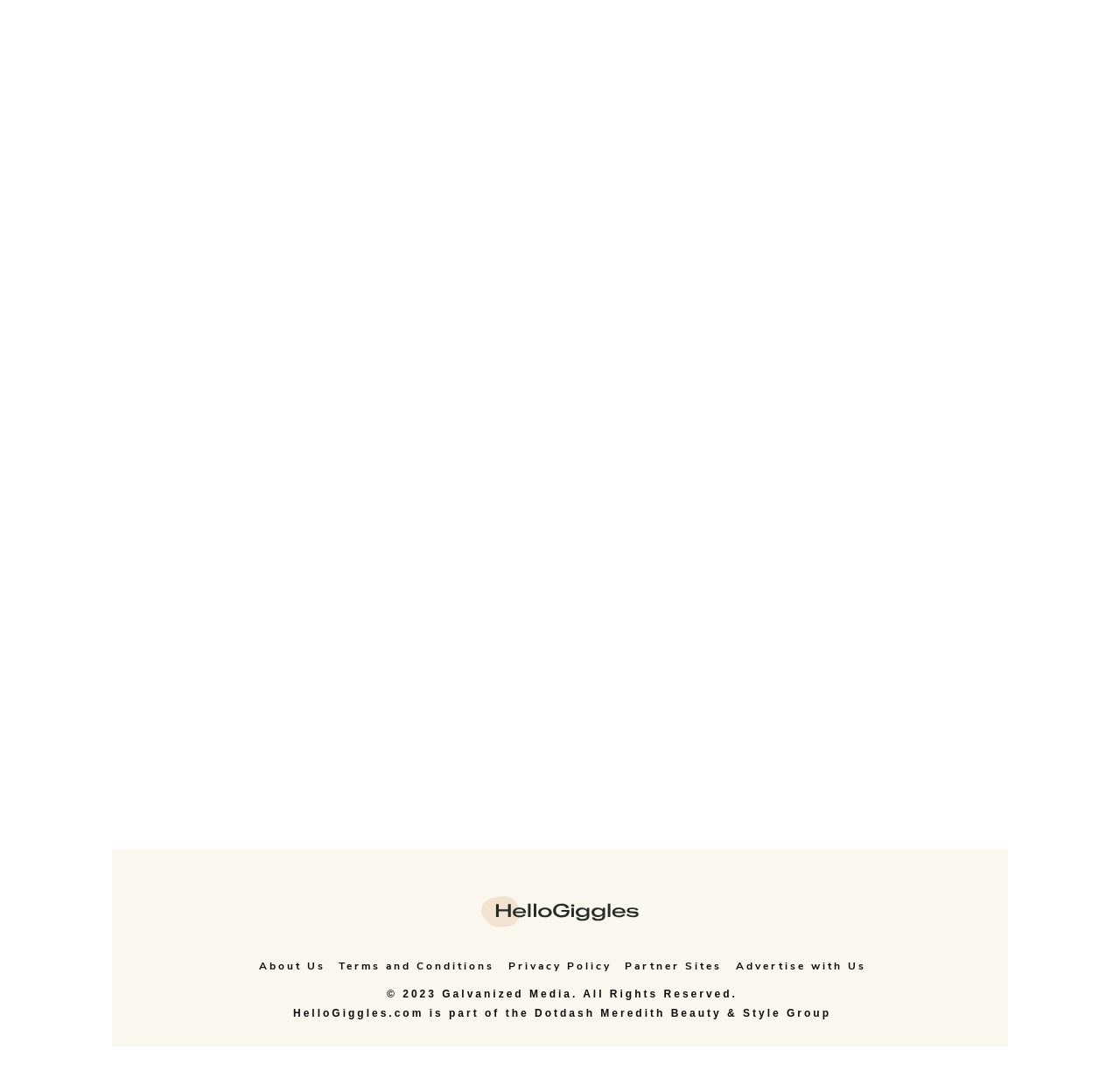Use the details in the image to answer the question thoroughly: 
What is the copyright year of the website?

The copyright year can be found at the bottom of the webpage, in the StaticText element that reads '© 2023 Galvanized Media. All Rights Reserved.'.